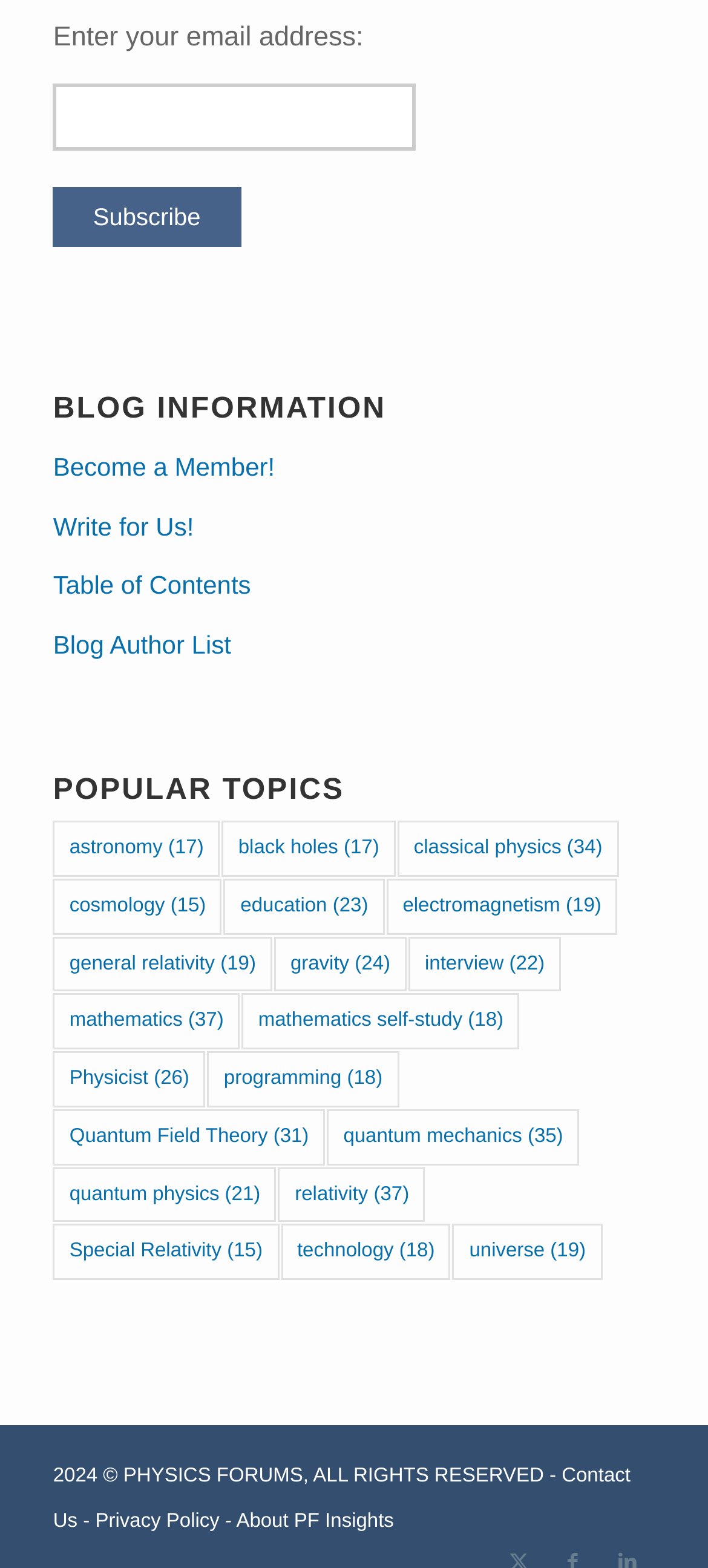Could you specify the bounding box coordinates for the clickable section to complete the following instruction: "Enter email address"?

[0.075, 0.054, 0.588, 0.096]